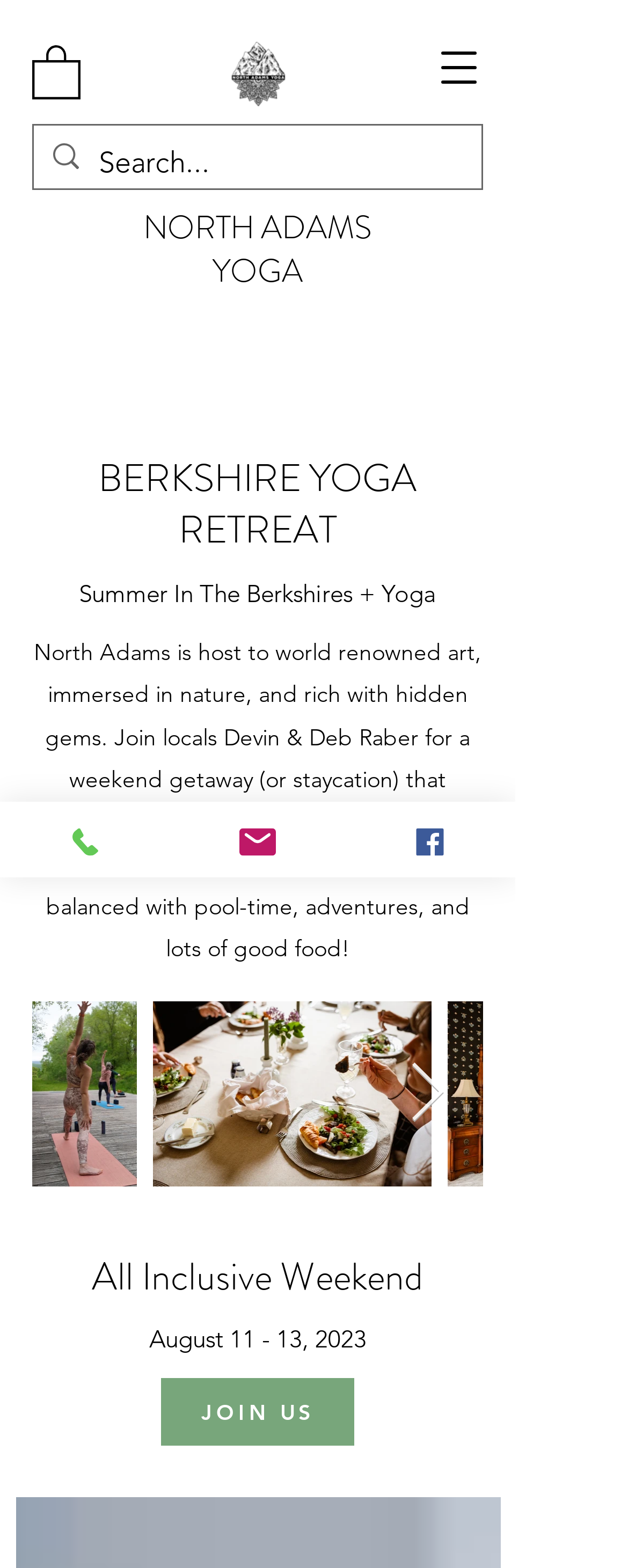Point out the bounding box coordinates of the section to click in order to follow this instruction: "Open navigation menu".

[0.679, 0.023, 0.782, 0.064]